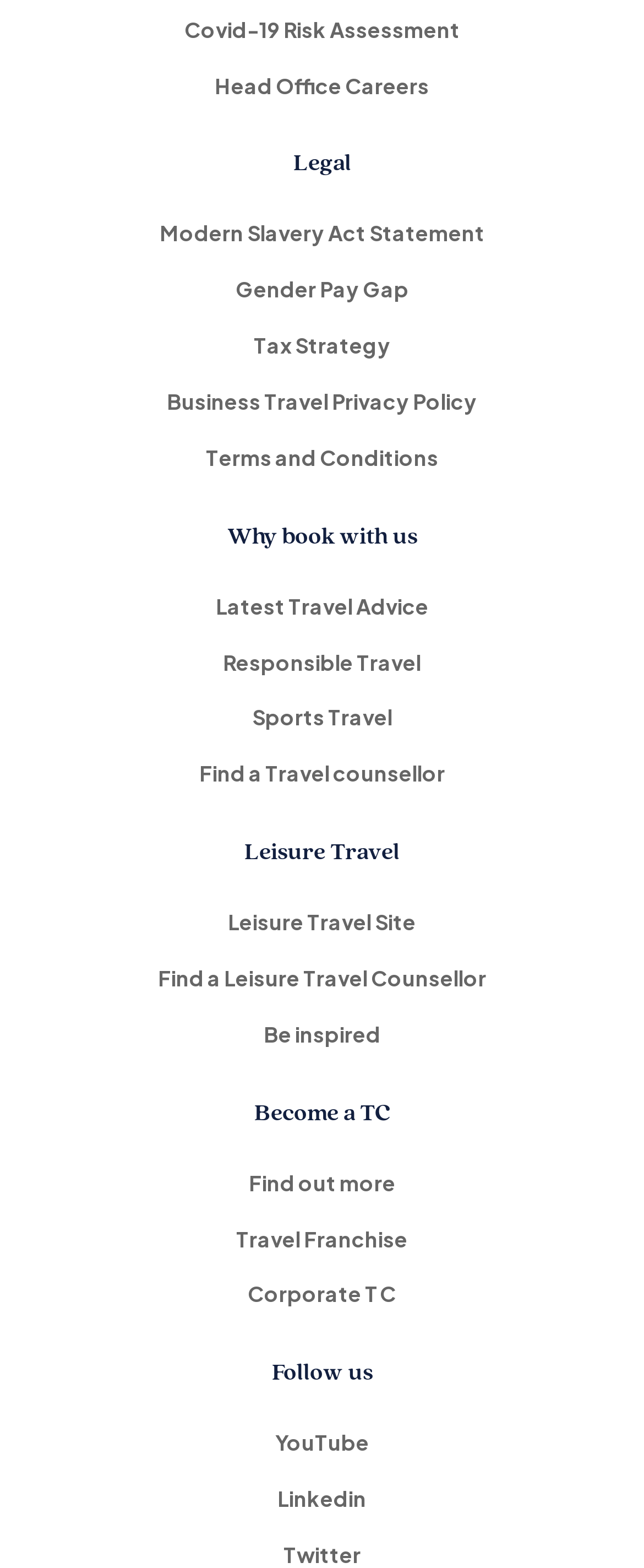Determine the bounding box coordinates of the clickable region to follow the instruction: "Click on the Facebook link".

None